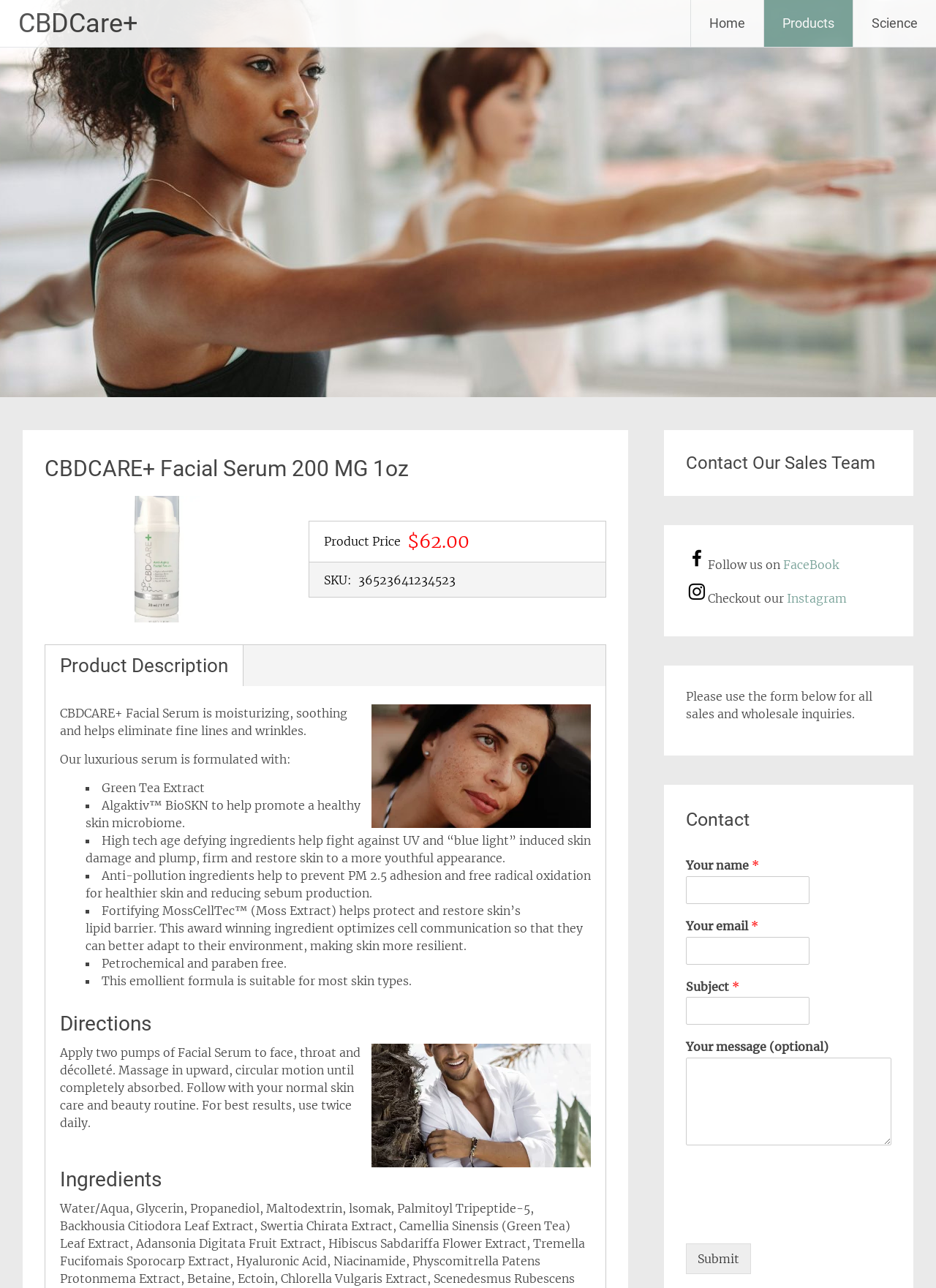Locate the bounding box coordinates of the area that needs to be clicked to fulfill the following instruction: "Enter your name in the input field". The coordinates should be in the format of four float numbers between 0 and 1, namely [left, top, right, bottom].

[0.733, 0.68, 0.865, 0.702]